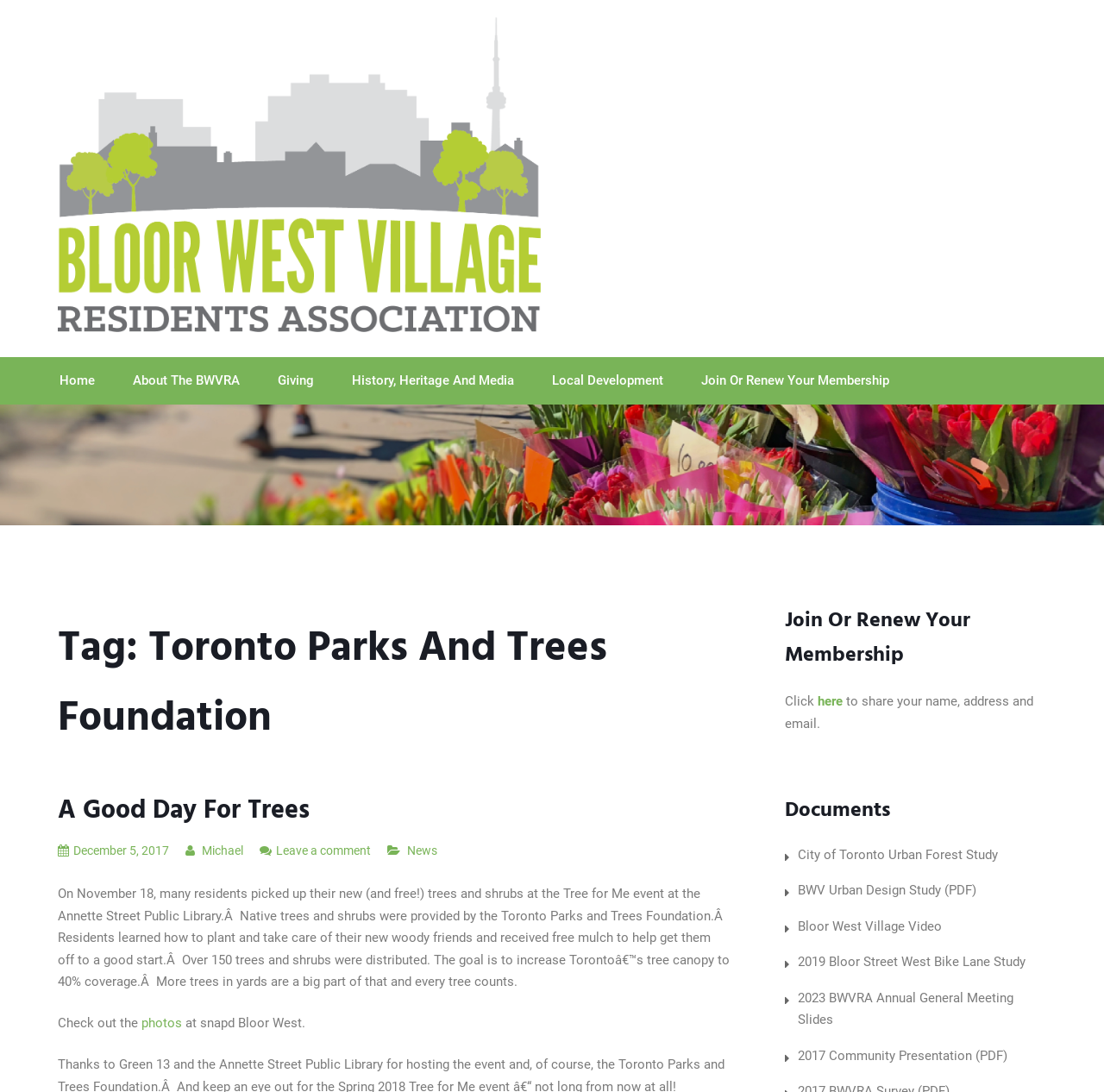Identify the bounding box for the described UI element. Provide the coordinates in (top-left x, top-left y, bottom-right x, bottom-right y) format with values ranging from 0 to 1: About The BWVRA

[0.104, 0.327, 0.233, 0.371]